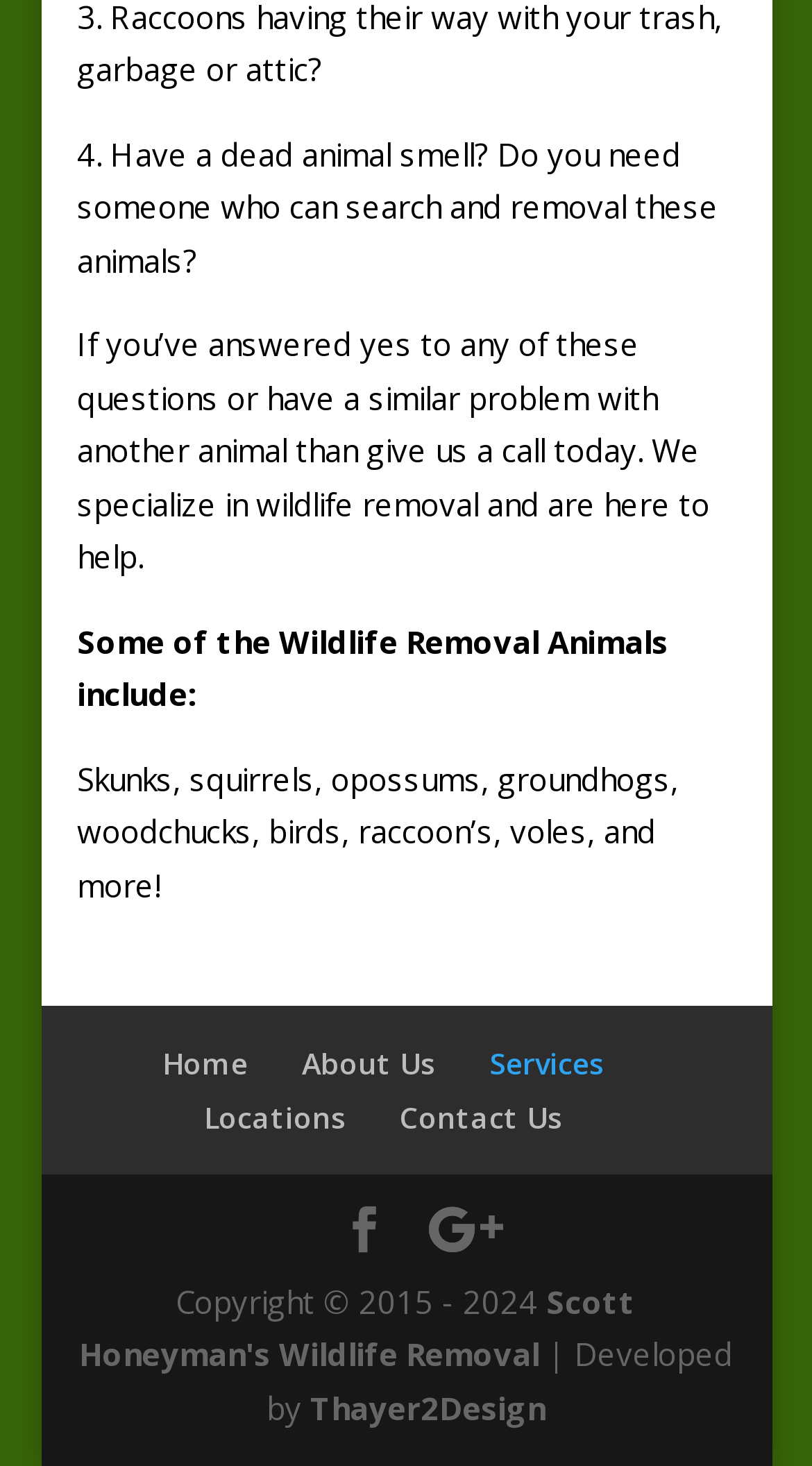Using the provided element description, identify the bounding box coordinates as (top-left x, top-left y, bottom-right x, bottom-right y). Ensure all values are between 0 and 1. Description: Facebook

[0.42, 0.822, 0.477, 0.859]